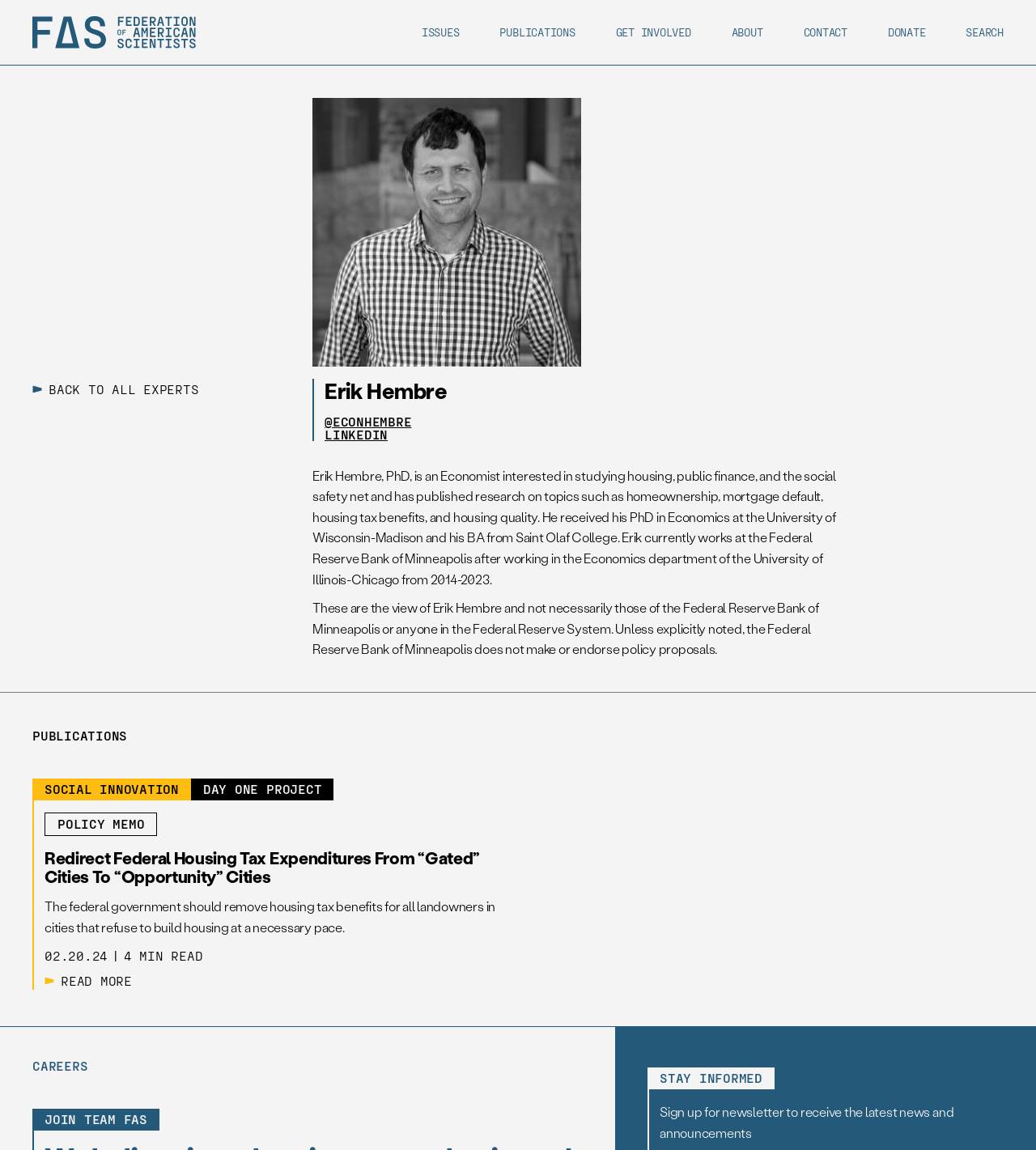Where did Erik Hembre receive his PhD?
Could you give a comprehensive explanation in response to this question?

The webpage mentions that Erik Hembre received his PhD in Economics at the University of Wisconsin-Madison. This information is provided in the text 'He received his PhD in Economics at the University of Wisconsin-Madison and his BA from Saint Olaf College.' which is located in the main section of the webpage.